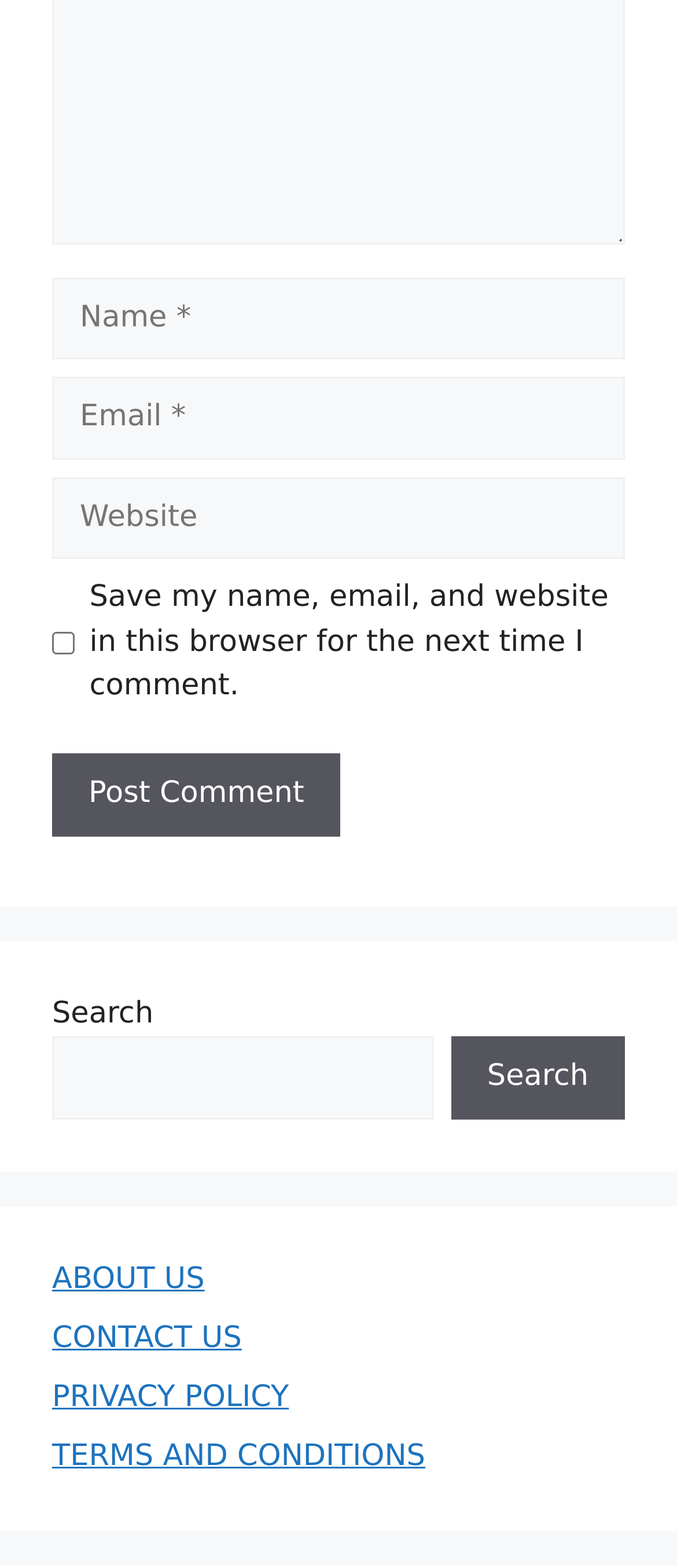What is the purpose of the checkbox?
Based on the screenshot, provide a one-word or short-phrase response.

Save comment info